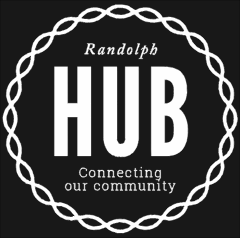Generate an in-depth description of the image you see.

This image features the logo of "Randolph Hub," prominently displayed in a circular design. The logo is characterized by bold, white typography, with the word "HUB" emphasized in an oversized font at the center, conveying a sense of strength and community. Above the central text, the word "Randolph" is elegantly presented in a smaller font, suggesting a proud local identity. Beneath the main logo text, a tagline reads "Connecting our community," reinforcing the hub’s mission to foster relationships and communication within the Randolph area. The background is a stark black, enhancing the visibility of the white text and the decorative border of intertwined lines that encircle the logo, adding a touch of sophistication and unity. This visual identity captures the essence of a community-focused organization dedicated to bringing people together.